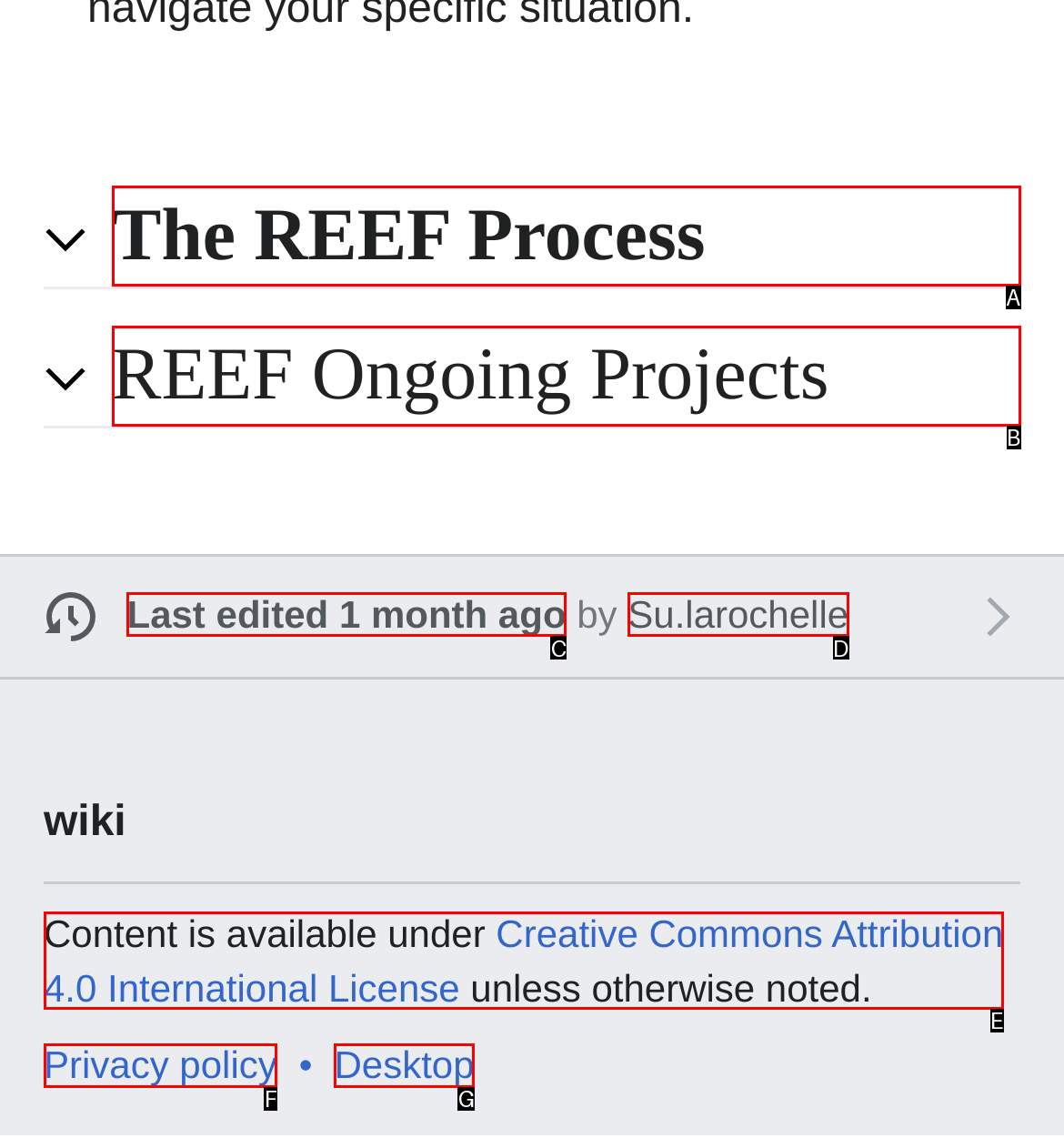From the options provided, determine which HTML element best fits the description: Privacy policy. Answer with the correct letter.

F